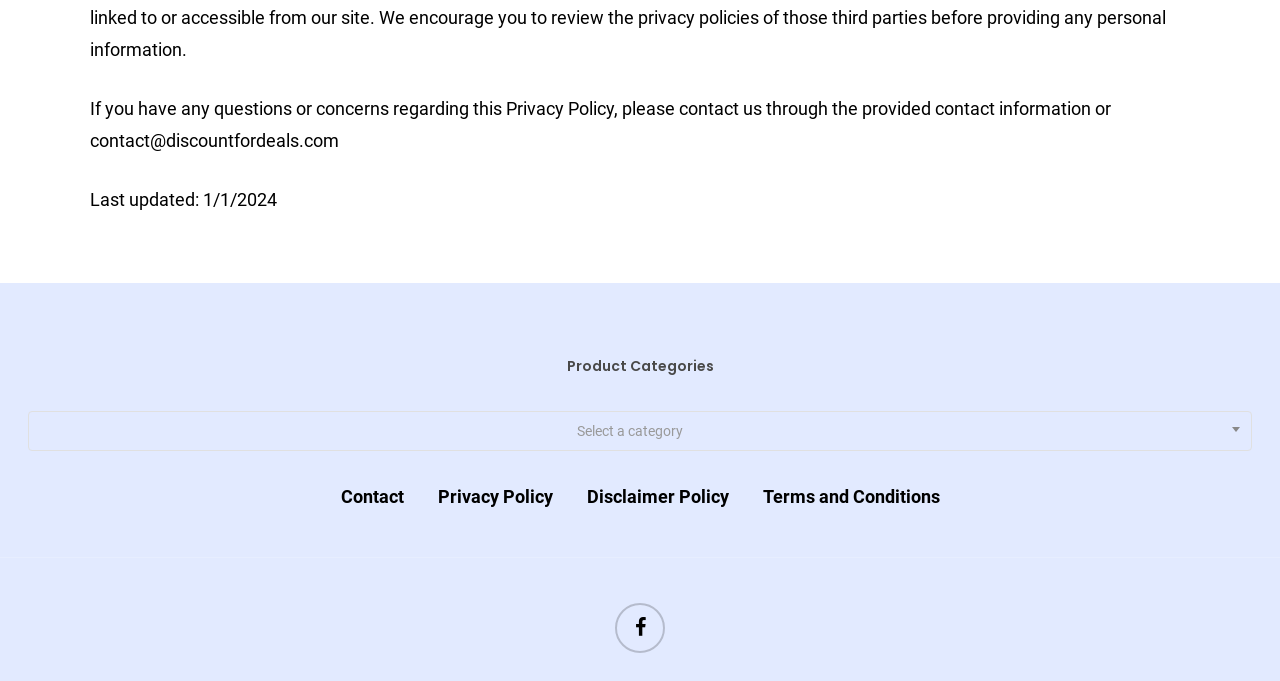Provide a short, one-word or phrase answer to the question below:
What are the other policies available on the website?

Contact, Disclaimer, Terms and Conditions